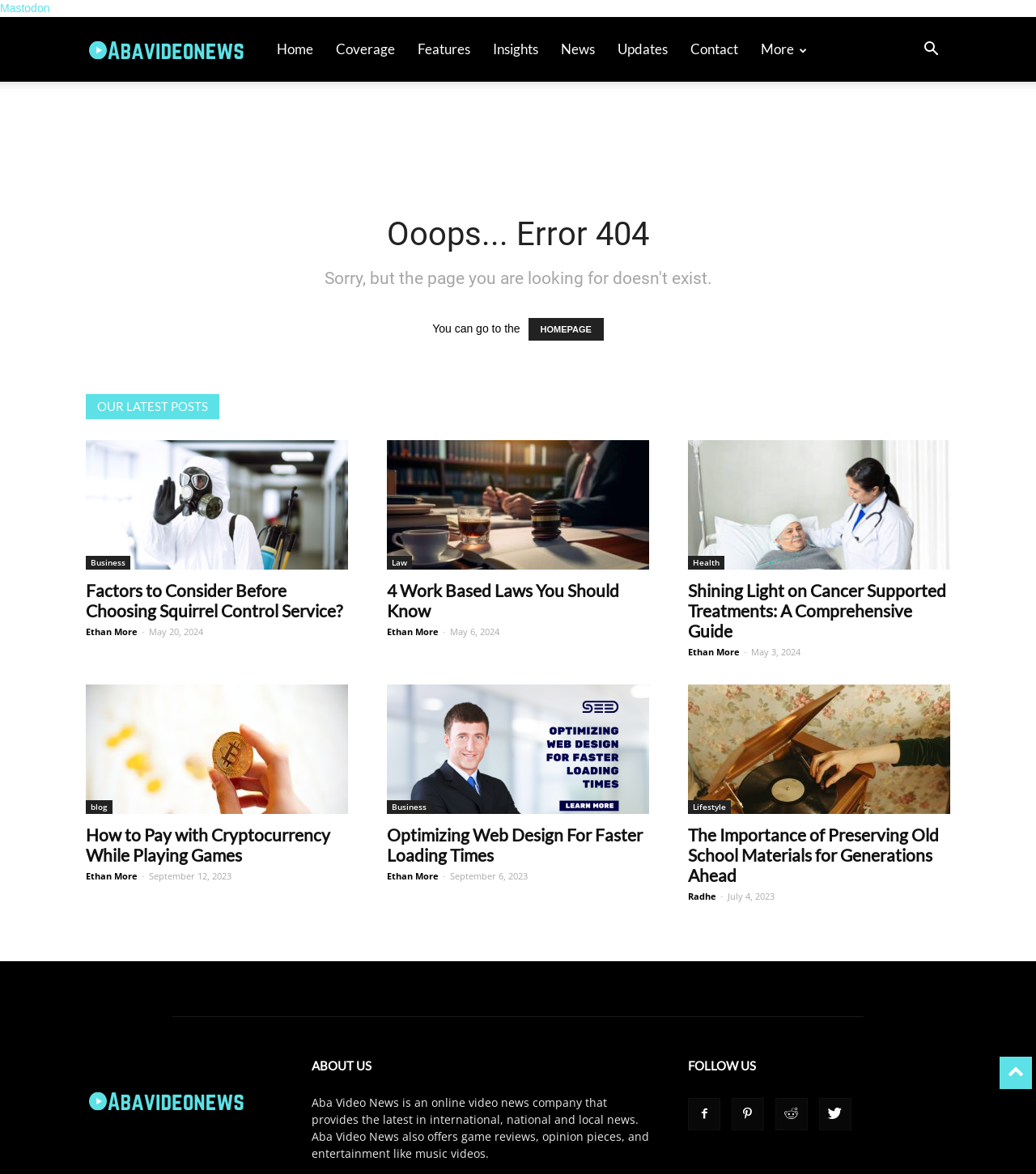Provide the bounding box coordinates of the area you need to click to execute the following instruction: "Read the article 'Factors to Consider Before Choosing Squirrel Control Service?'".

[0.083, 0.375, 0.336, 0.485]